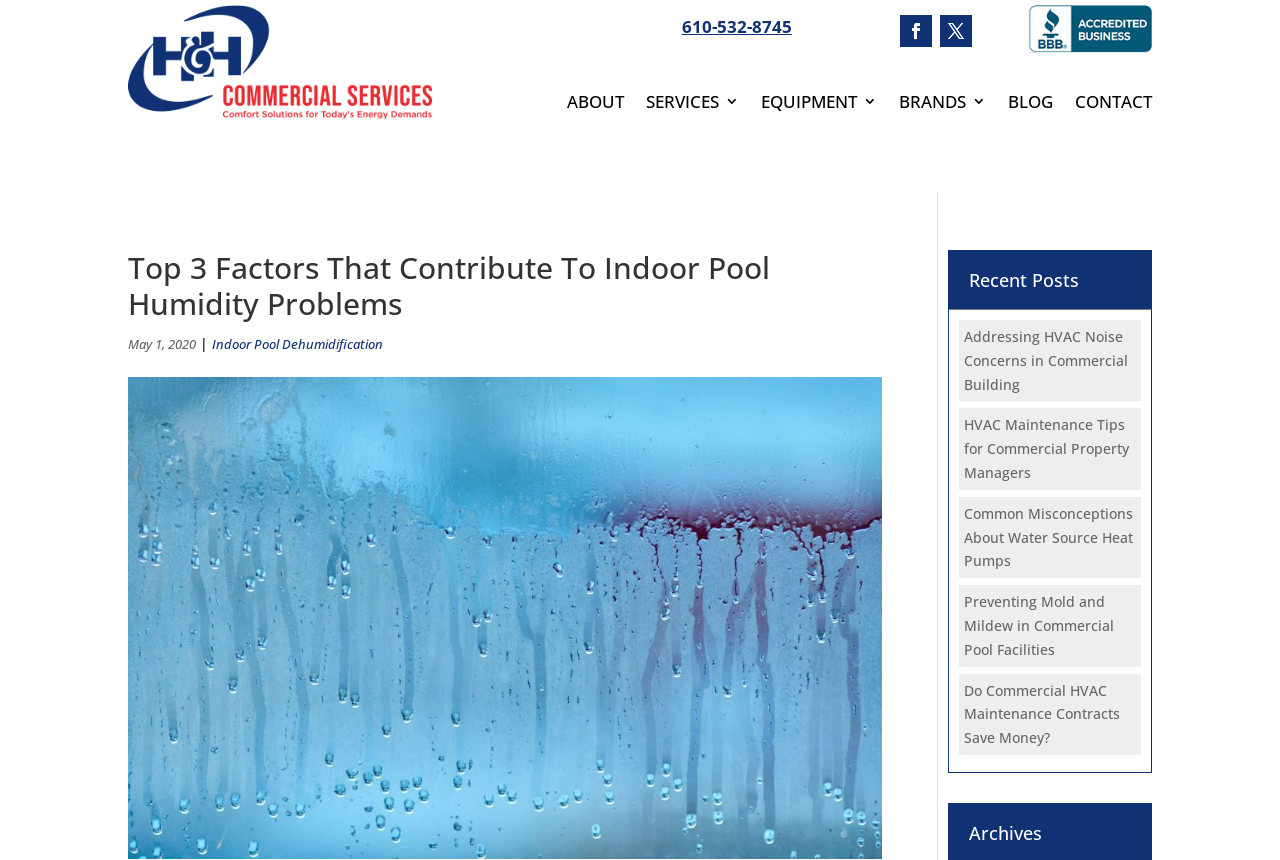Use a single word or phrase to answer the question:
What is the phone number to contact?

610-532-8745